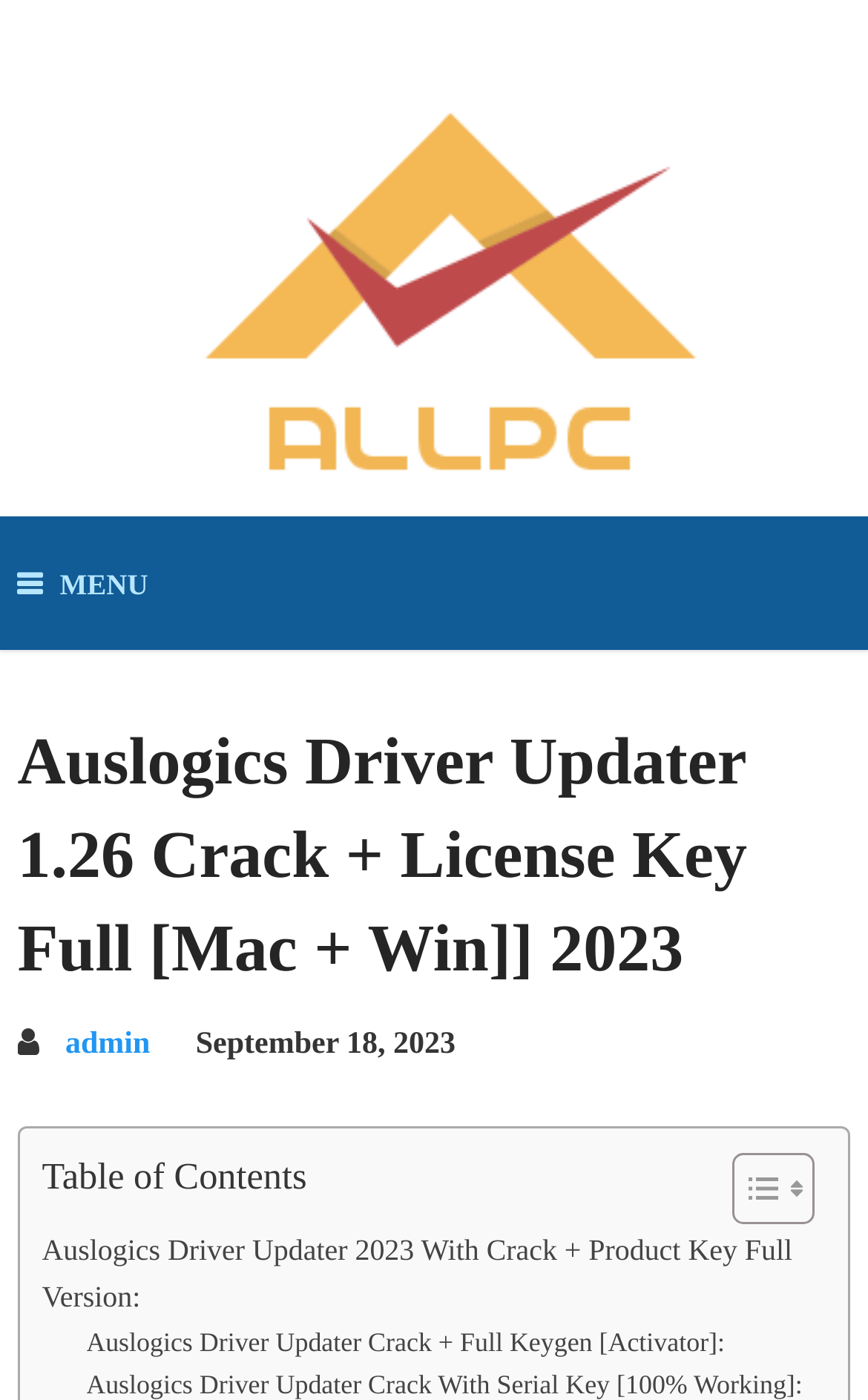Please provide a detailed answer to the question below based on the screenshot: 
What is the alternative name for Auslogics Driver Updater Crack?

The link 'Auslogics Driver Updater Crack + Full Keygen [Activator]:' suggests that 'Activator' is an alternative name for Auslogics Driver Updater Crack.